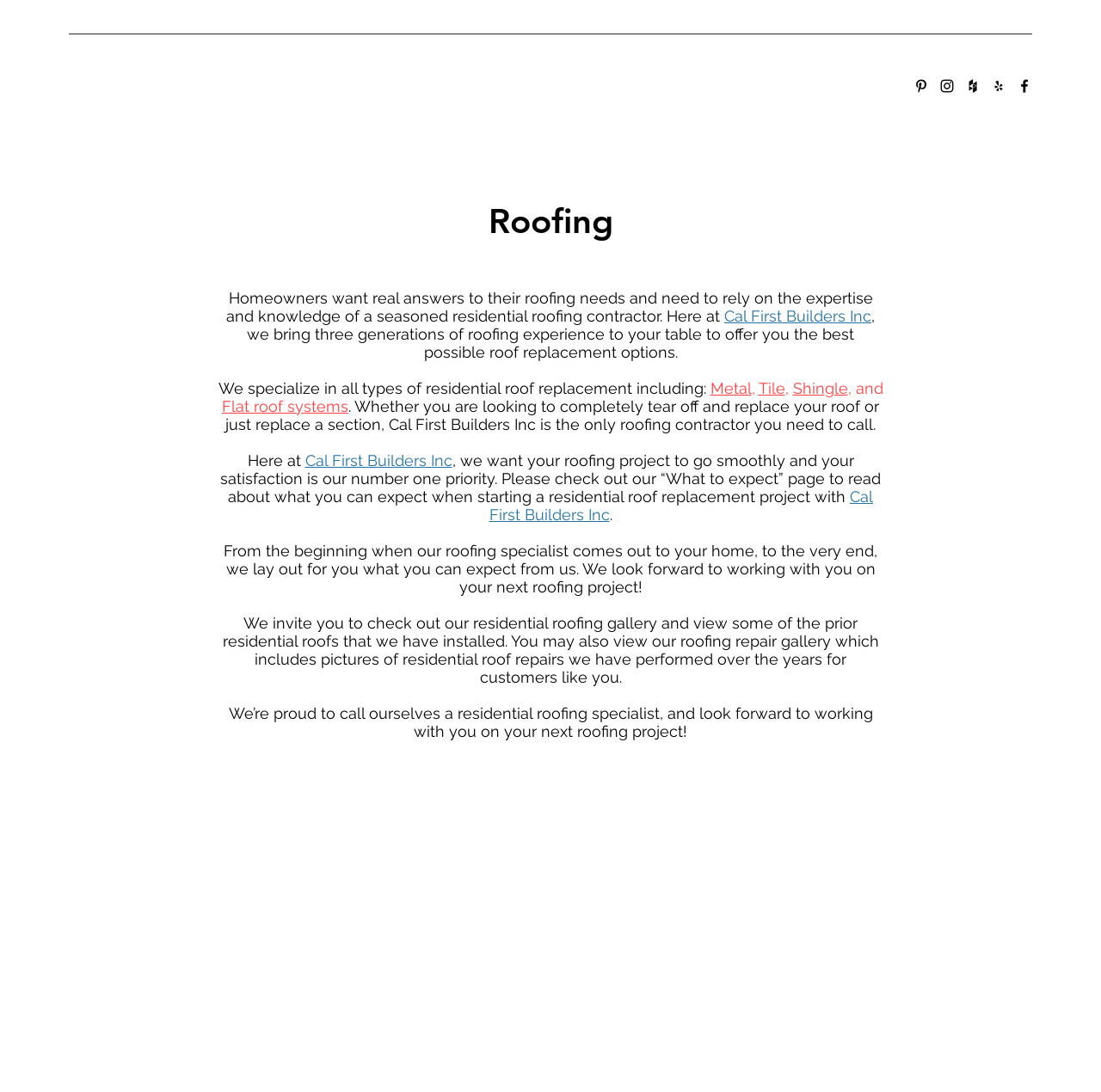How many social media links are there in the social bar?
Refer to the image and provide a one-word or short phrase answer.

5